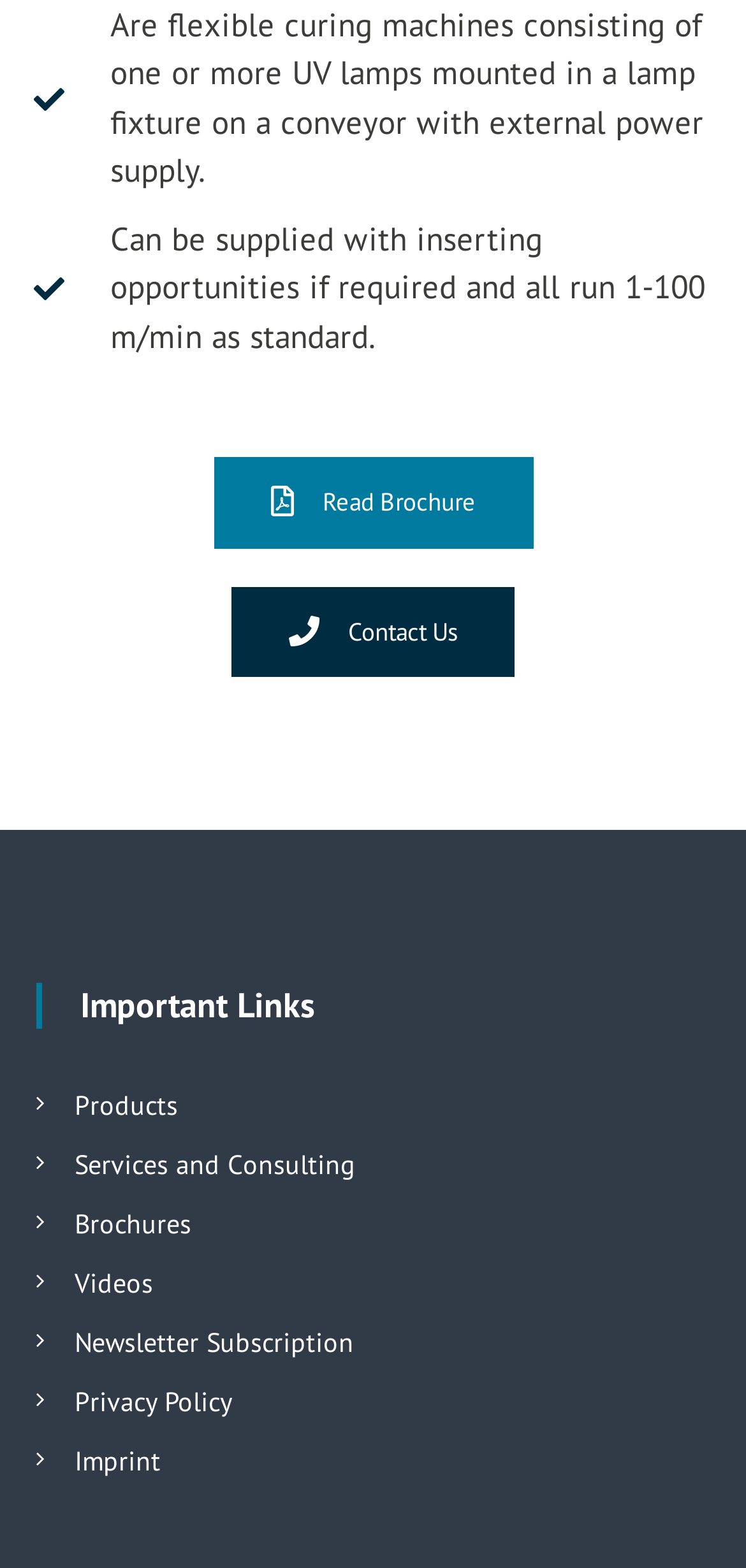Pinpoint the bounding box coordinates of the clickable element needed to complete the instruction: "View imprint". The coordinates should be provided as four float numbers between 0 and 1: [left, top, right, bottom].

[0.1, 0.921, 0.215, 0.943]